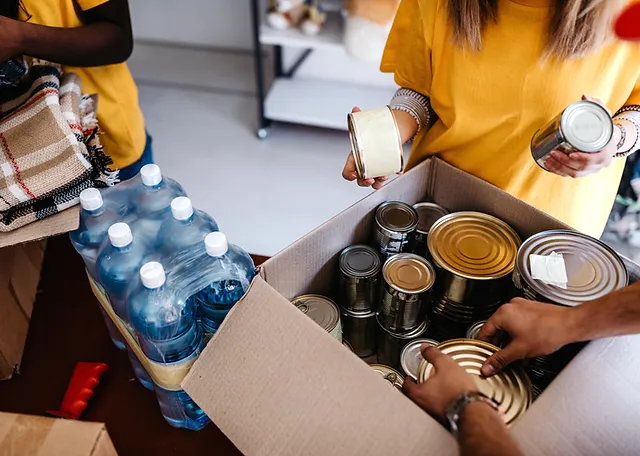What is being packed in the box?
Please provide a detailed and thorough answer to the question.

The caption describes the box as containing numerous canned goods, which are a variety of food options meant to provide nourishment to those in need. This suggests that the volunteers are packing essential food items for distribution.